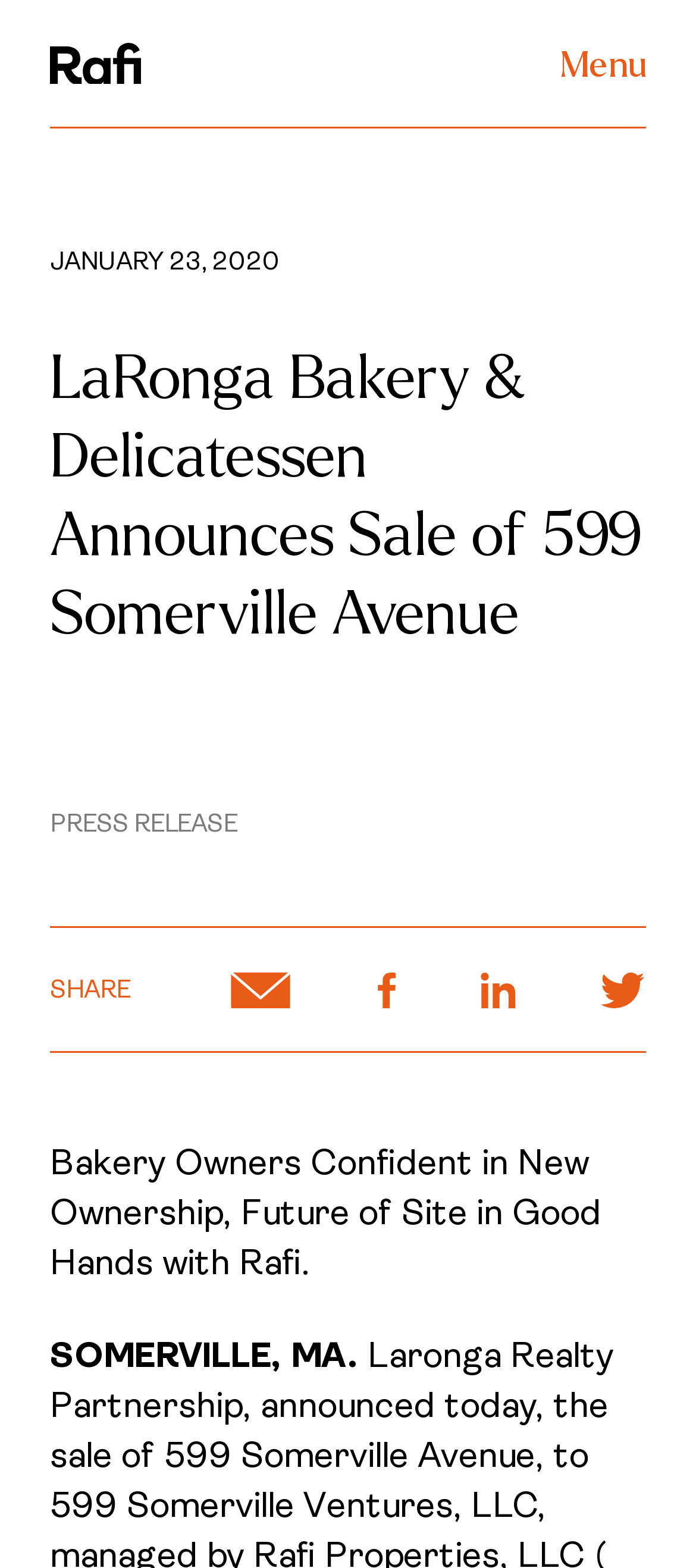Bounding box coordinates must be specified in the format (top-left x, top-left y, bottom-right x, bottom-right y). All values should be floating point numbers between 0 and 1. What are the bounding box coordinates of the UI element described as: parent_node: SHARE

[0.862, 0.62, 0.928, 0.643]